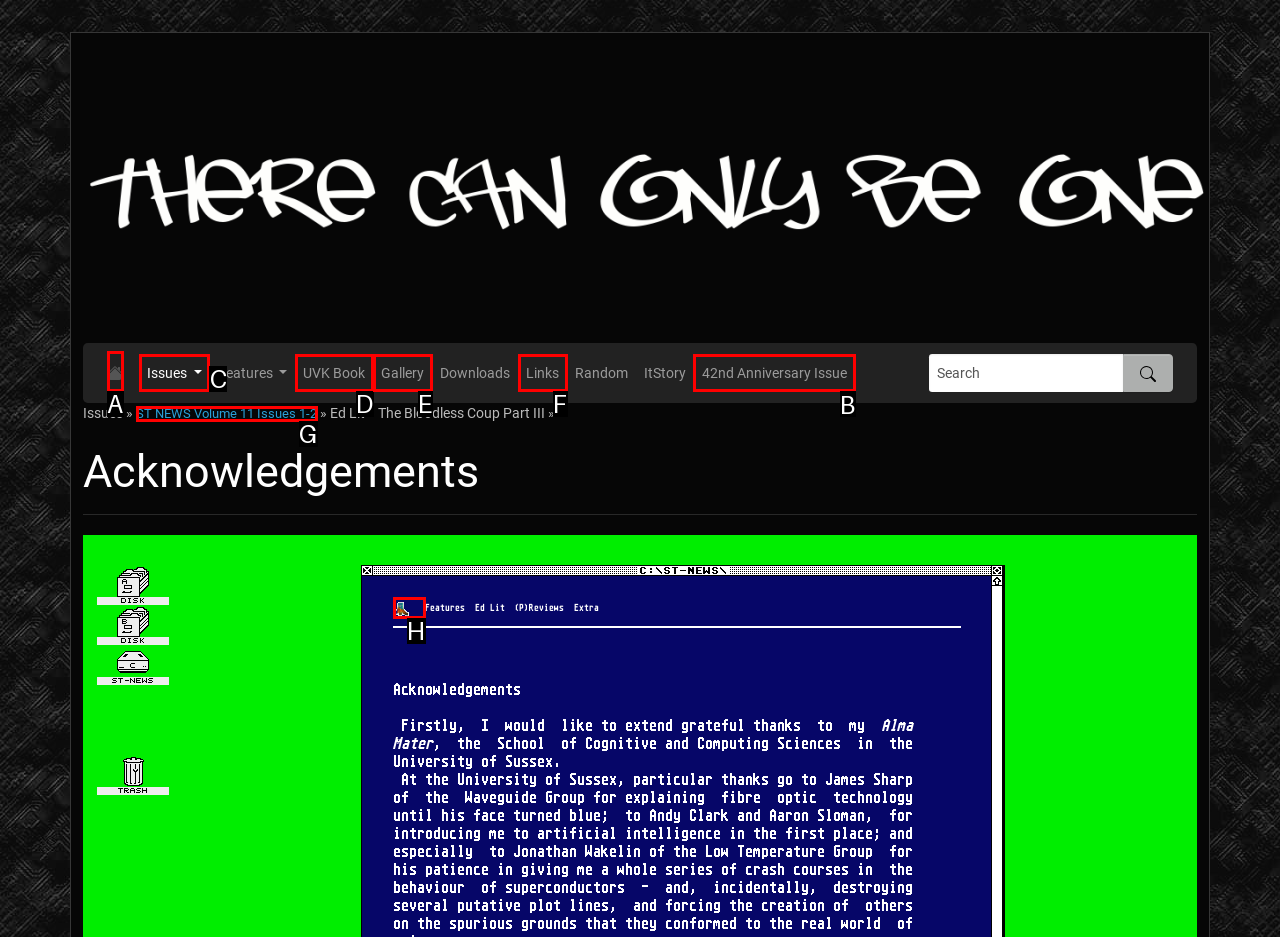Determine which letter corresponds to the UI element to click for this task: View all posts
Respond with the letter from the available options.

None